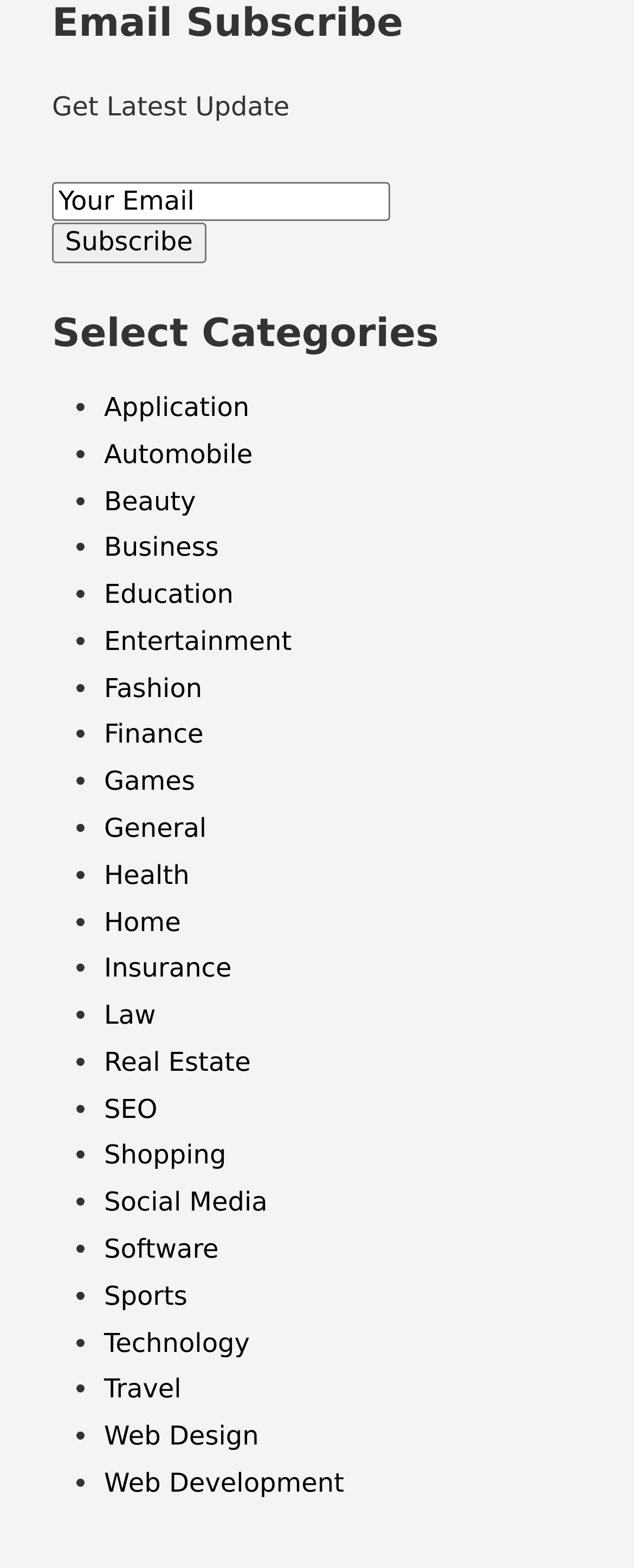Indicate the bounding box coordinates of the element that needs to be clicked to satisfy the following instruction: "Close the privacy dialog". The coordinates should be four float numbers between 0 and 1, i.e., [left, top, right, bottom].

None